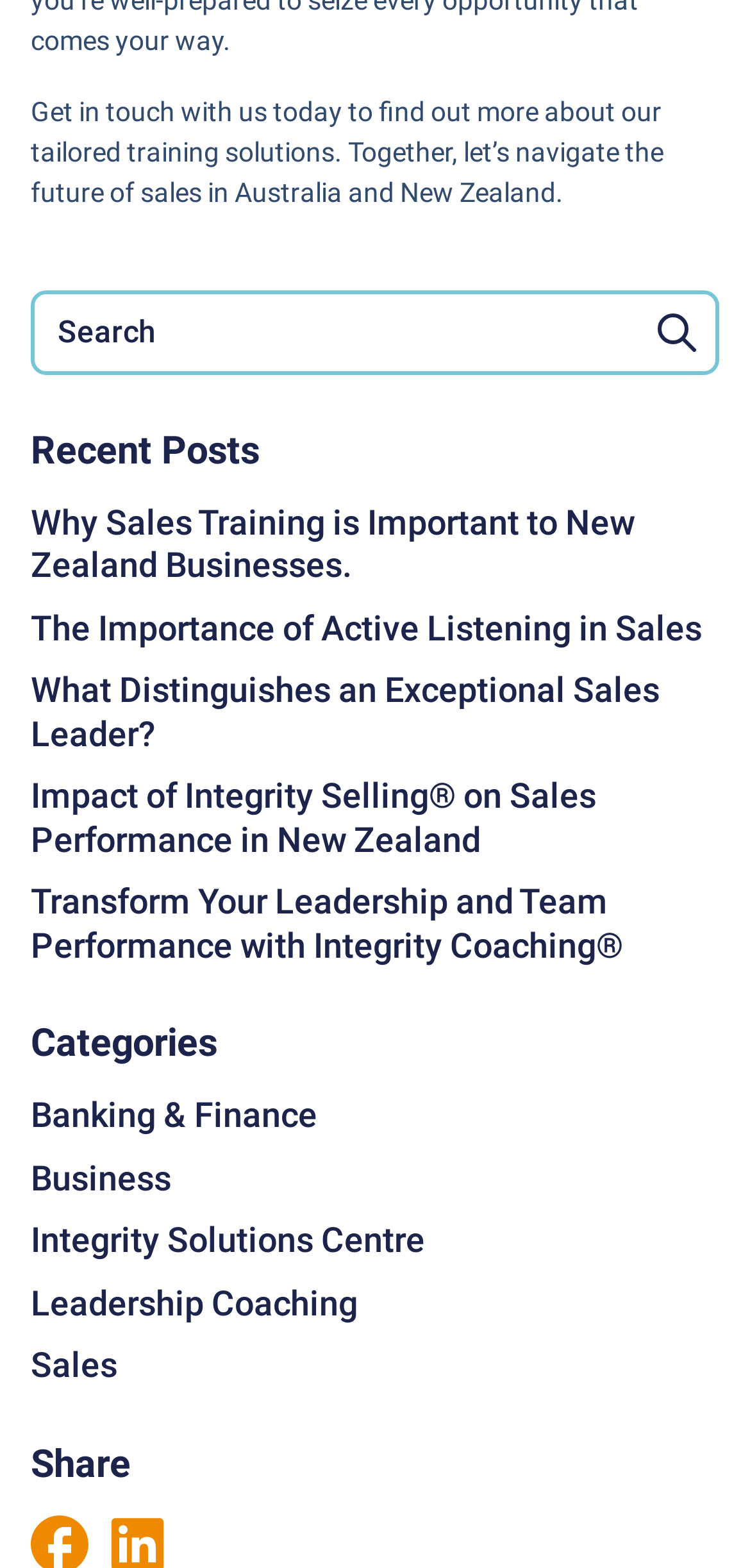Please find the bounding box coordinates of the element that needs to be clicked to perform the following instruction: "explore Integrity Solutions Centre". The bounding box coordinates should be four float numbers between 0 and 1, represented as [left, top, right, bottom].

[0.041, 0.778, 0.959, 0.805]